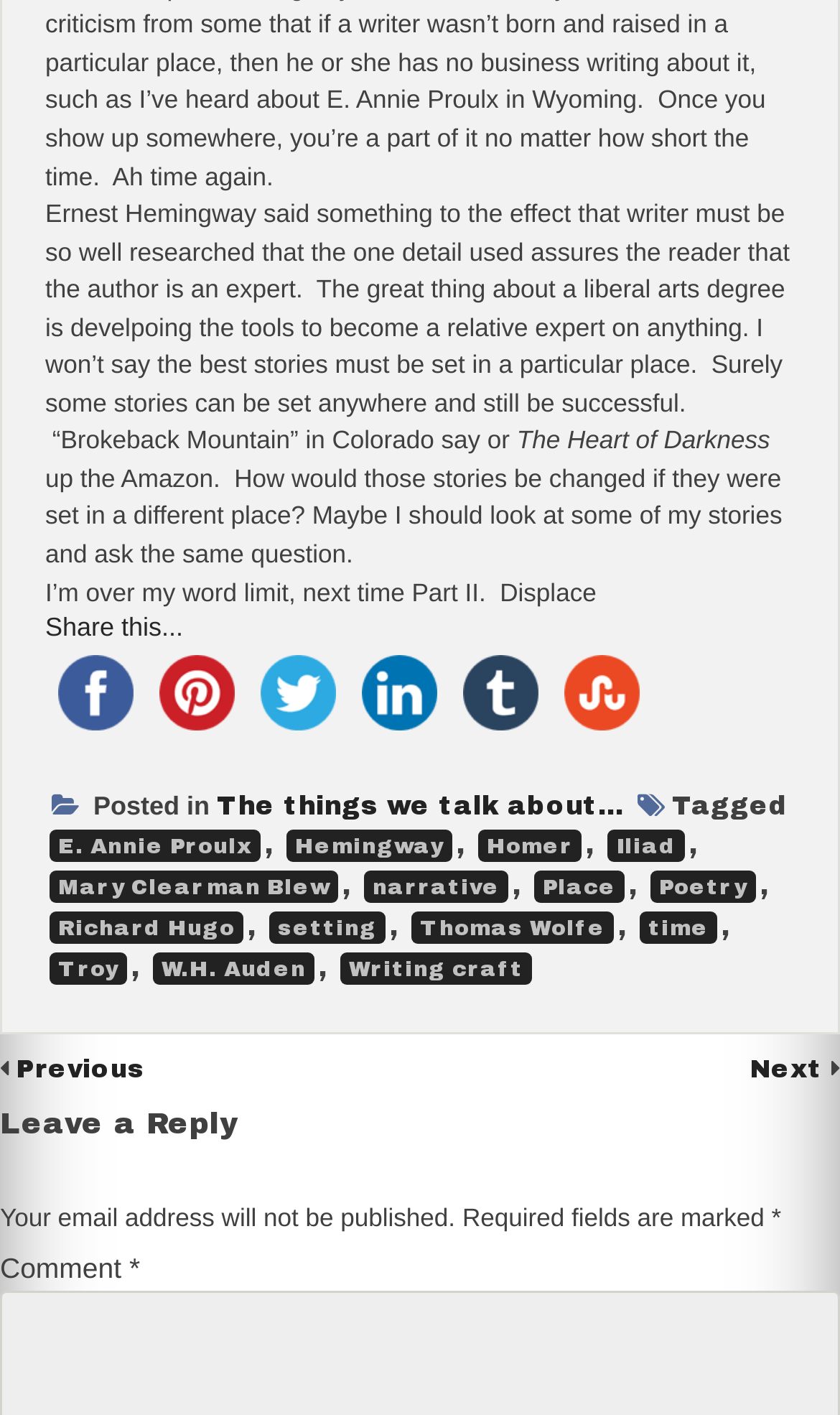From the details in the image, provide a thorough response to the question: What is the topic of the article?

The topic of the article can be inferred from the text content, which discusses the importance of place in writing, referencing authors such as Ernest Hemingway and E. Annie Proulx.